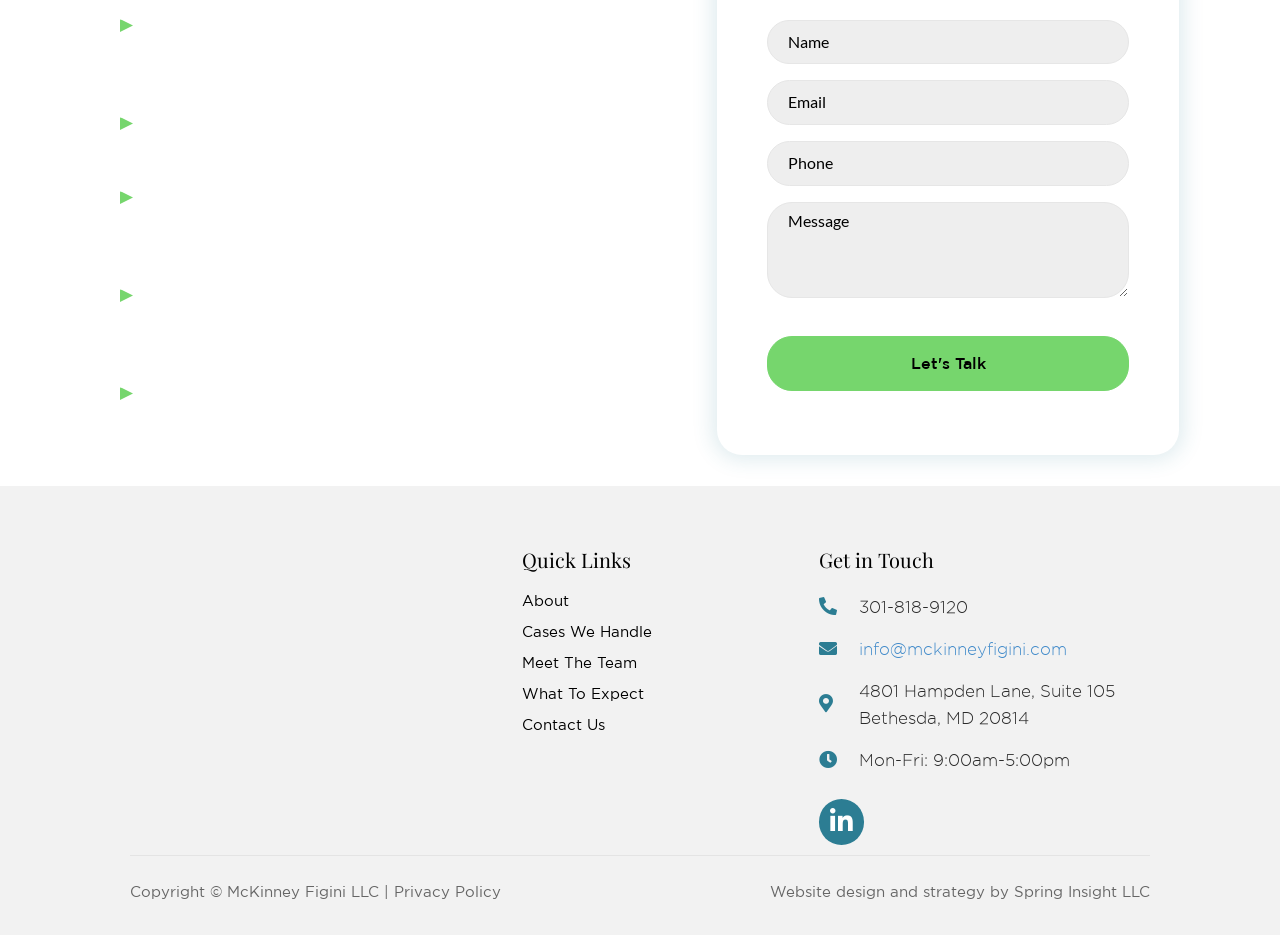Find the bounding box coordinates of the element's region that should be clicked in order to follow the given instruction: "Click the 'Let's Talk' button". The coordinates should consist of four float numbers between 0 and 1, i.e., [left, top, right, bottom].

[0.599, 0.359, 0.882, 0.418]